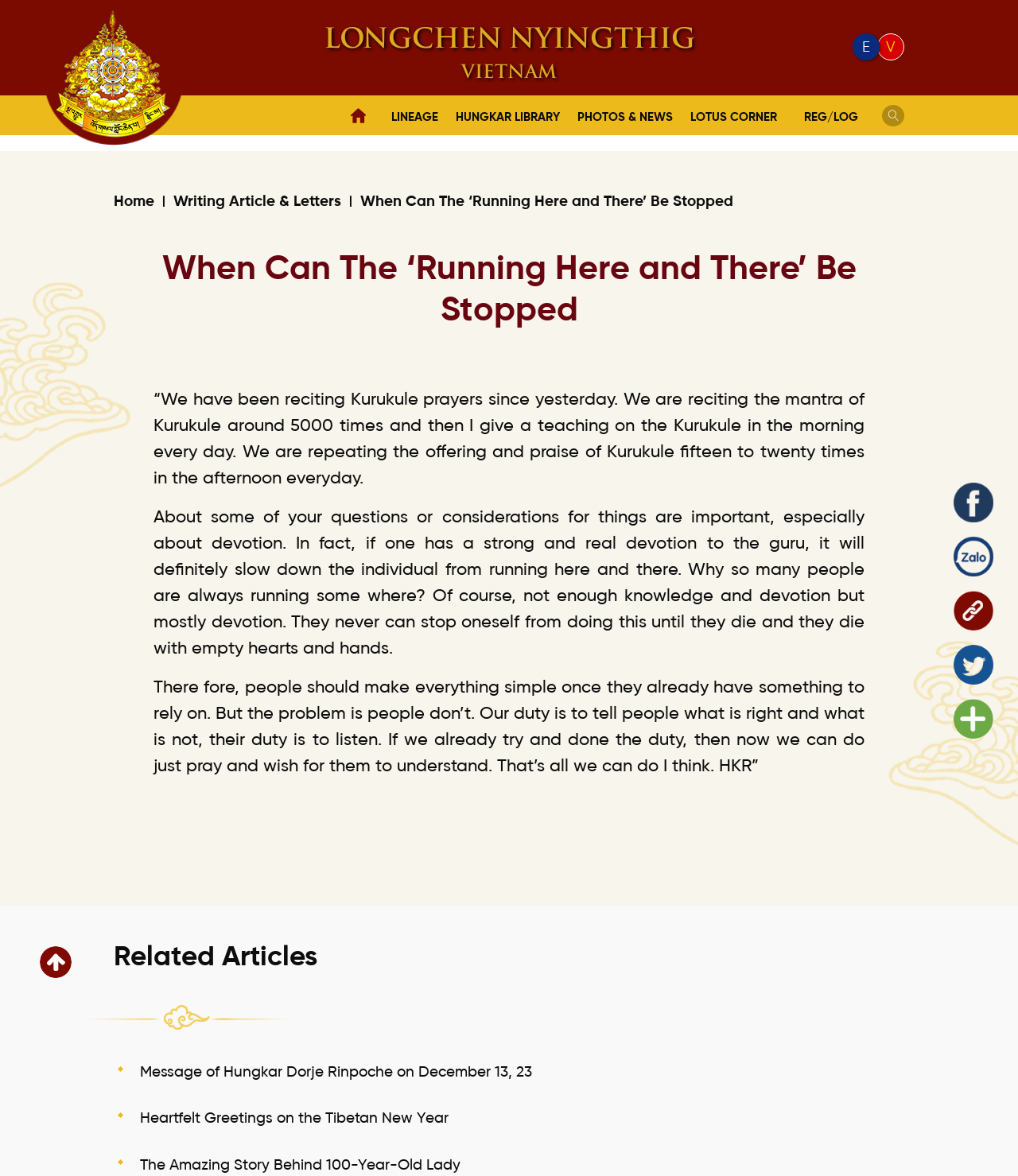Can you show the bounding box coordinates of the region to click on to complete the task described in the instruction: "Click on the 'HOME' link"?

[0.338, 0.081, 0.365, 0.115]